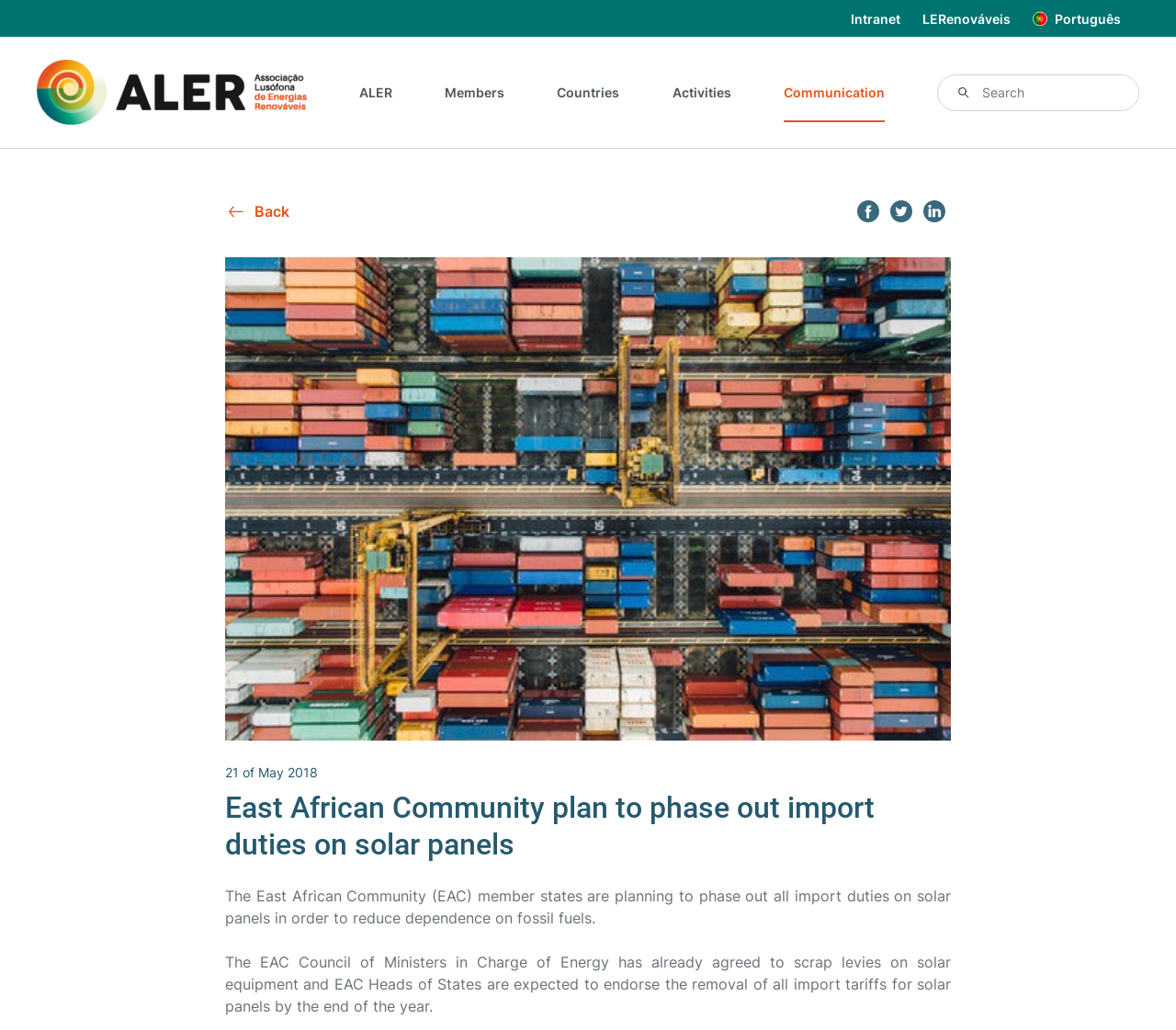What is the date mentioned in the webpage?
Give a thorough and detailed response to the question.

I found the answer by reading the static text element that says '21 of May 2018'.